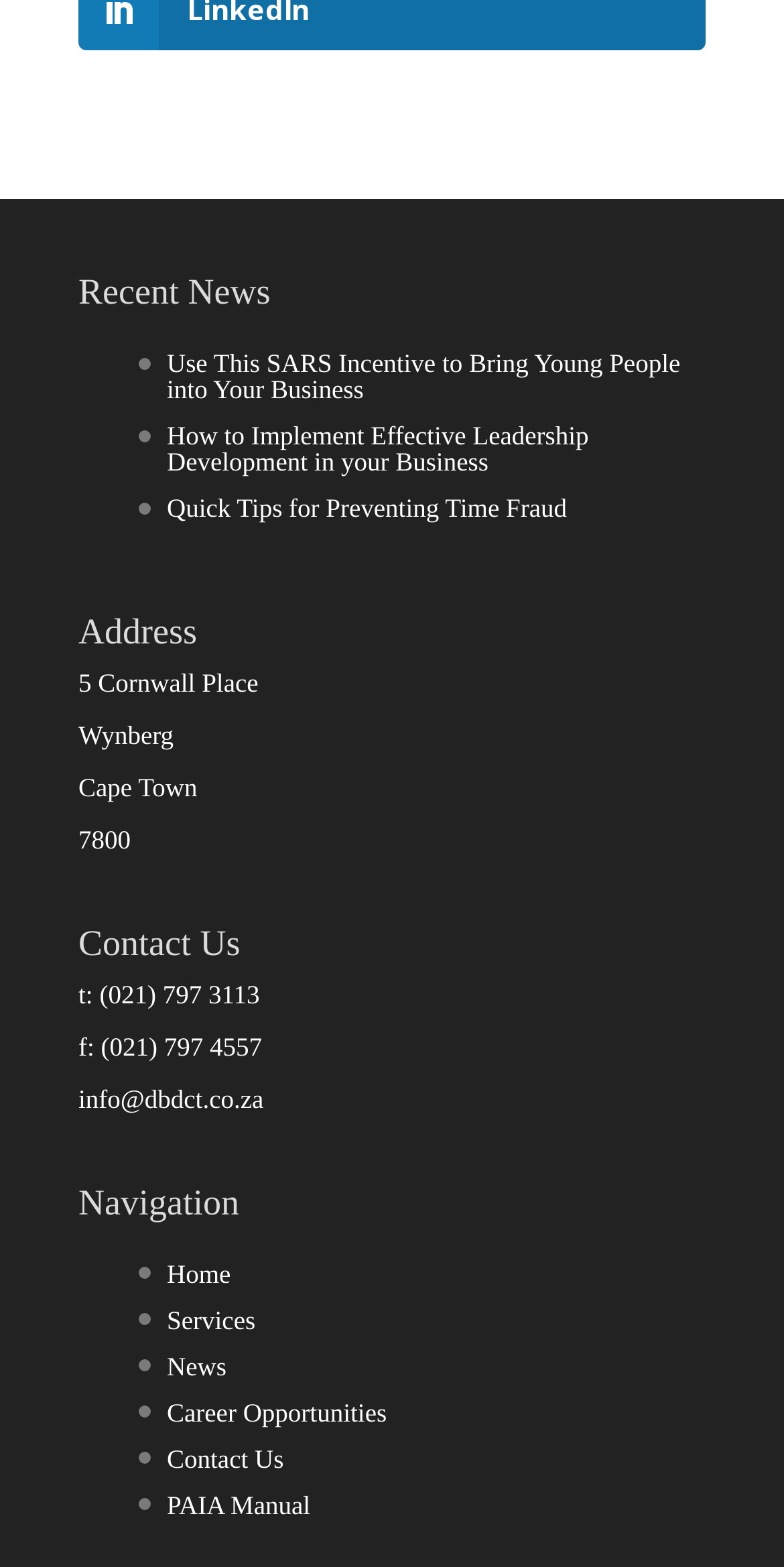What type of content is available in the 'News' section?
Refer to the screenshot and answer in one word or phrase.

Recent news